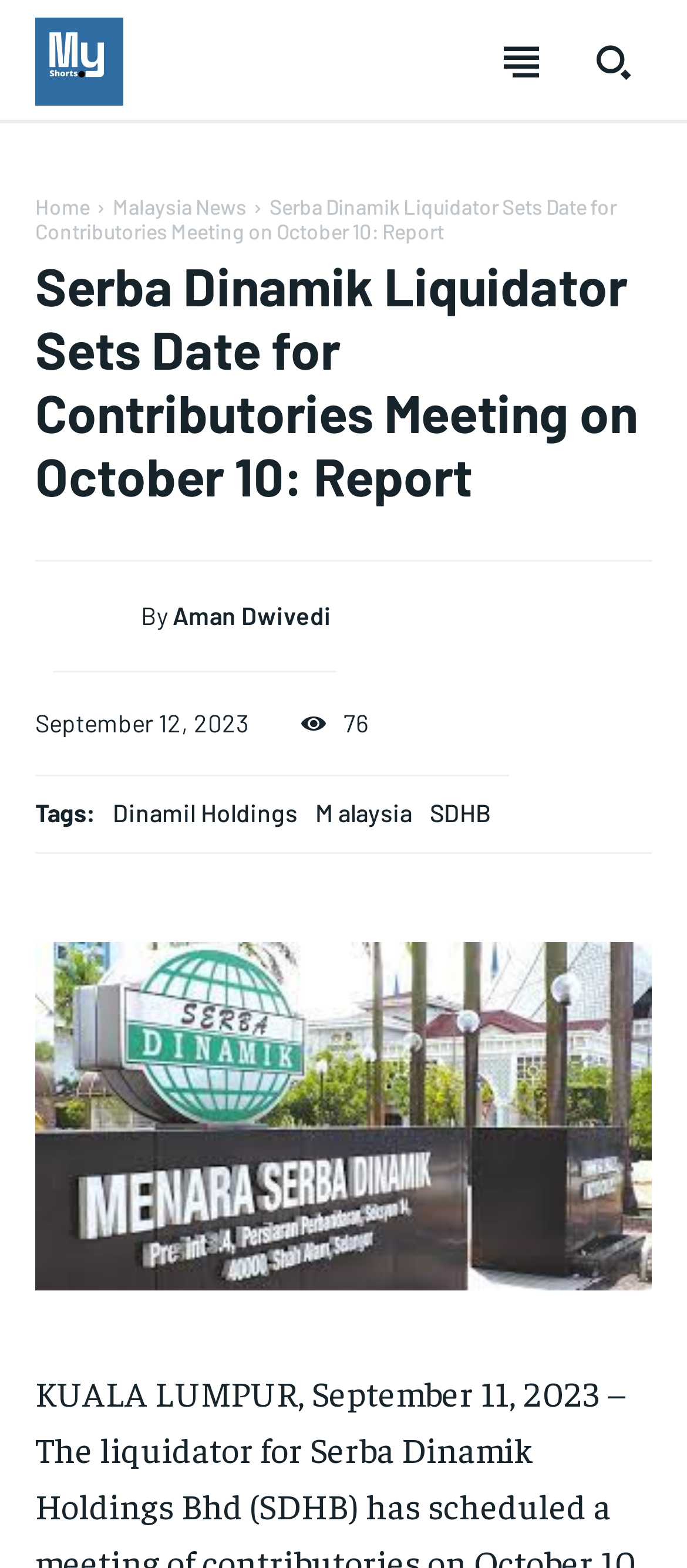Identify the headline of the webpage and generate its text content.

Serba Dinamik Liquidator Sets Date for Contributories Meeting on October 10: Report